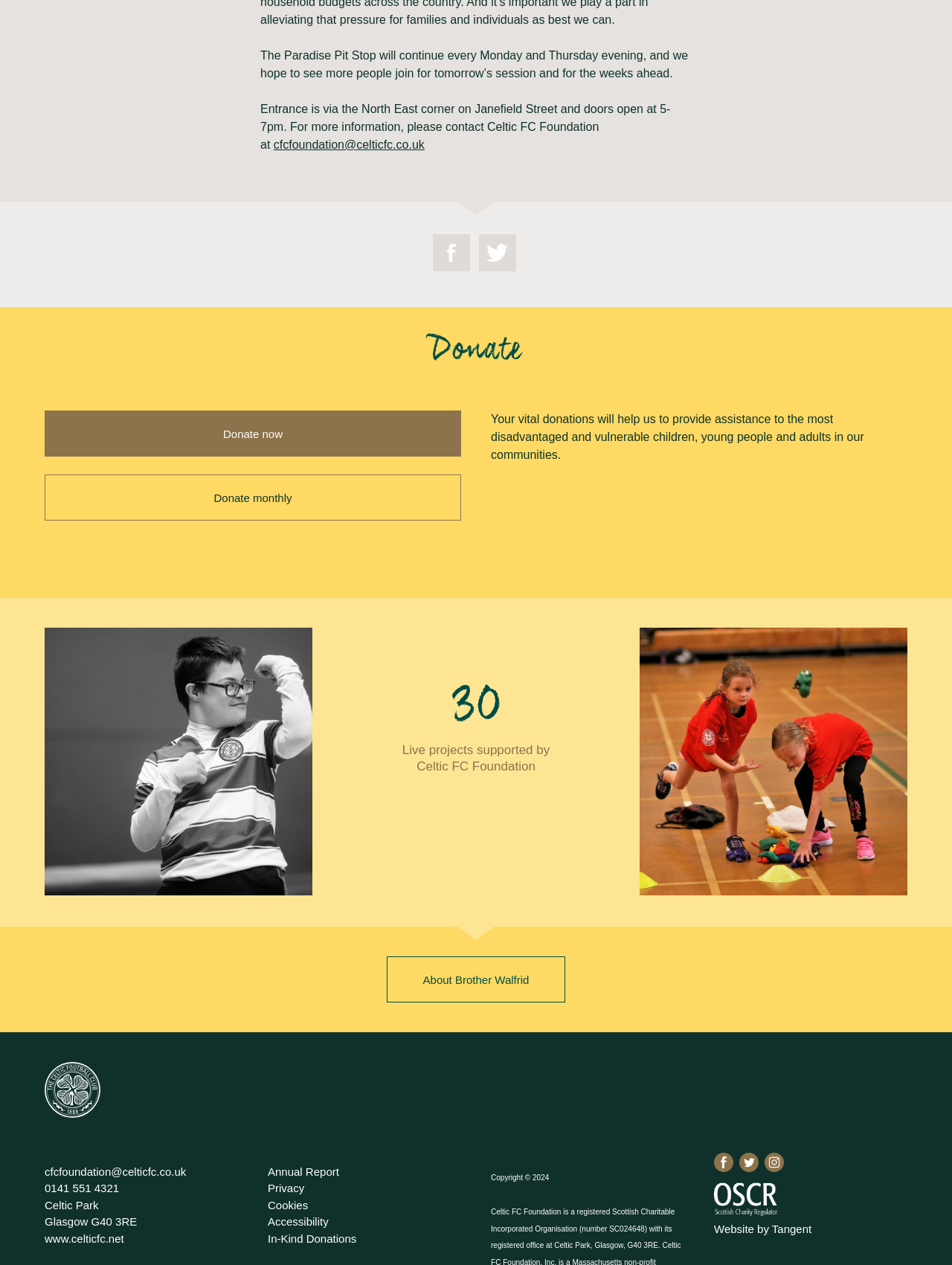Identify the bounding box coordinates of the part that should be clicked to carry out this instruction: "Donate now".

[0.047, 0.324, 0.484, 0.361]